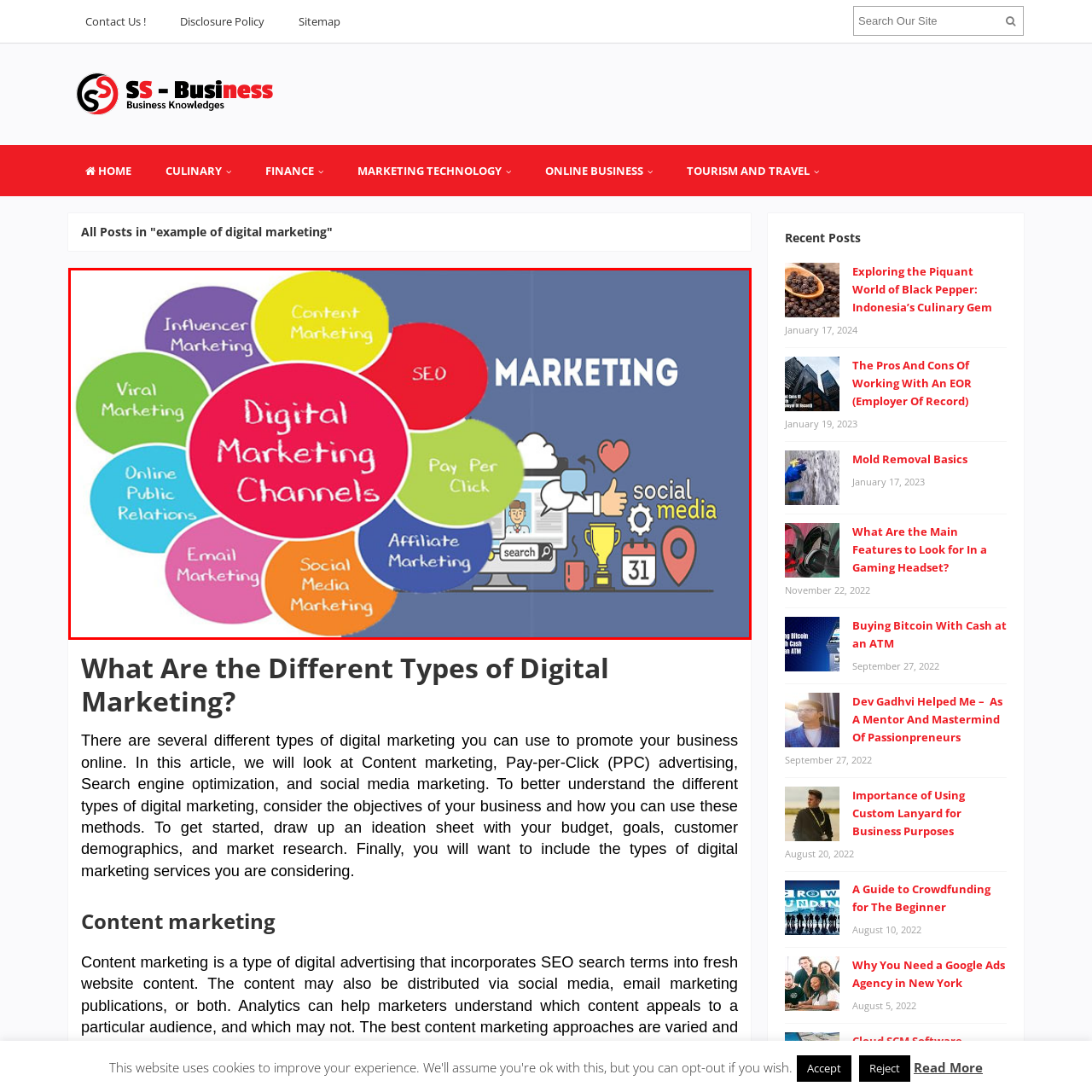Direct your attention to the image enclosed by the red boundary, What is depicted on the right side of the image? 
Answer concisely using a single word or phrase.

Computer graphic with social media icons